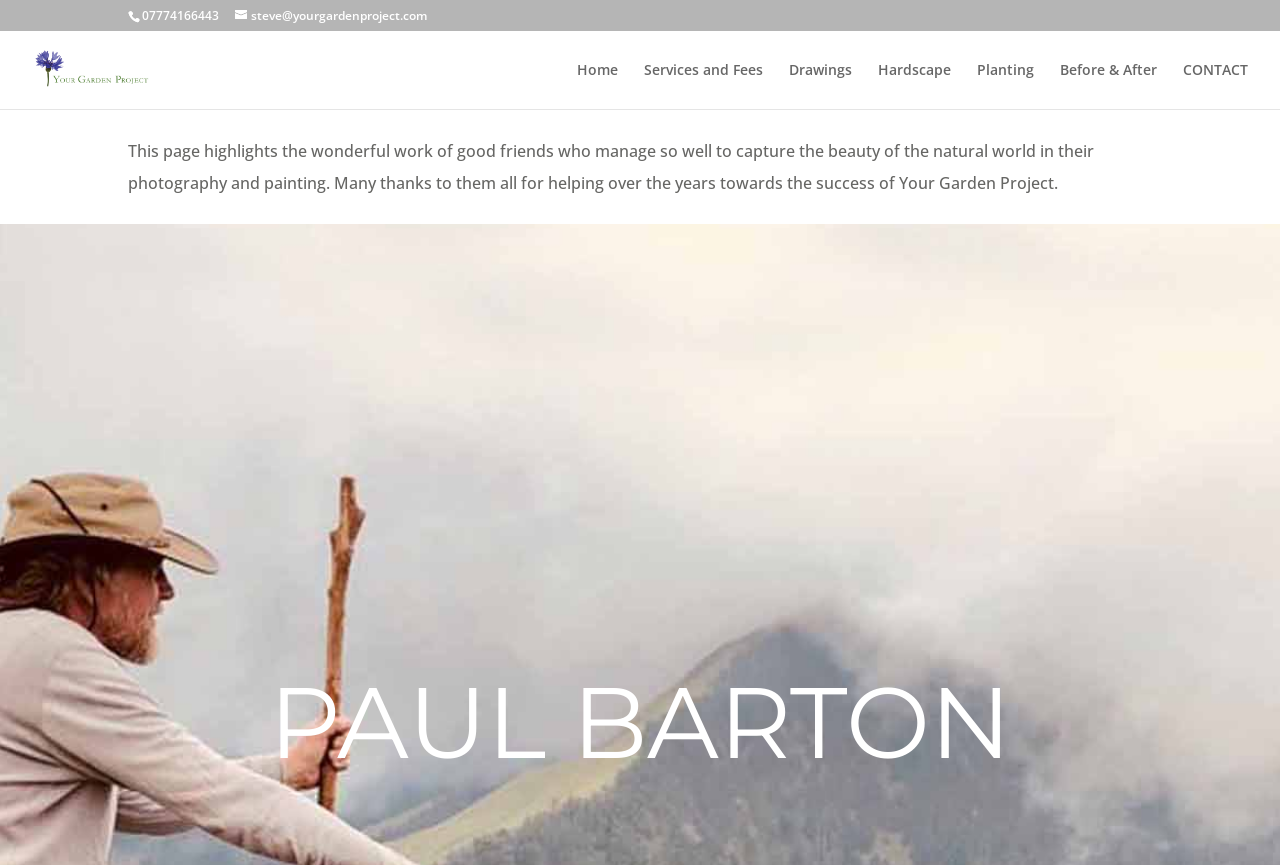Please find the bounding box coordinates for the clickable element needed to perform this instruction: "click the contact link".

[0.924, 0.073, 0.975, 0.126]